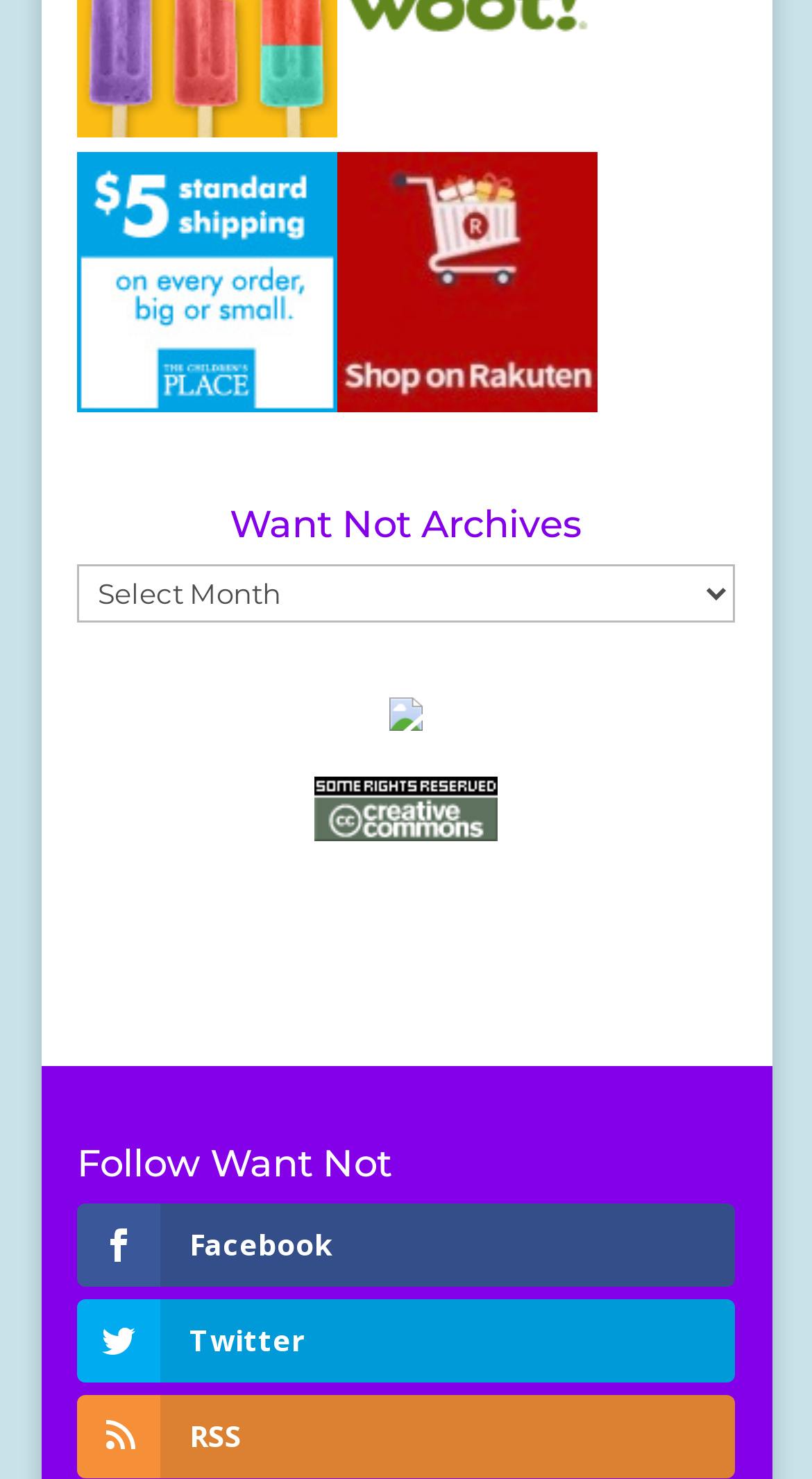Determine the bounding box coordinates of the region I should click to achieve the following instruction: "Follow Want Not on Facebook". Ensure the bounding box coordinates are four float numbers between 0 and 1, i.e., [left, top, right, bottom].

[0.095, 0.813, 0.905, 0.87]